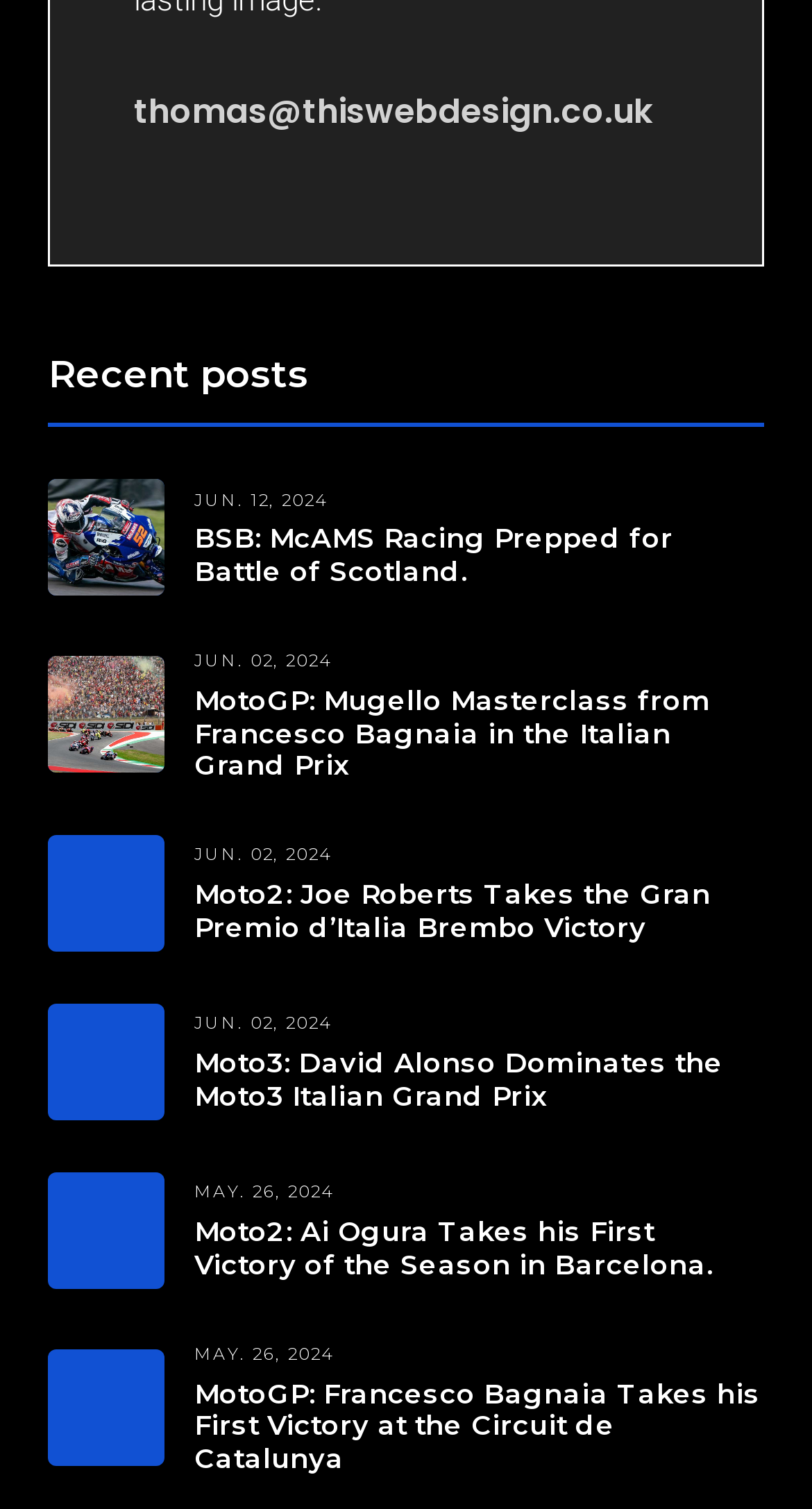What is the name of the rider in the fourth article?
Using the image as a reference, give a one-word or short phrase answer.

Ai Ogura